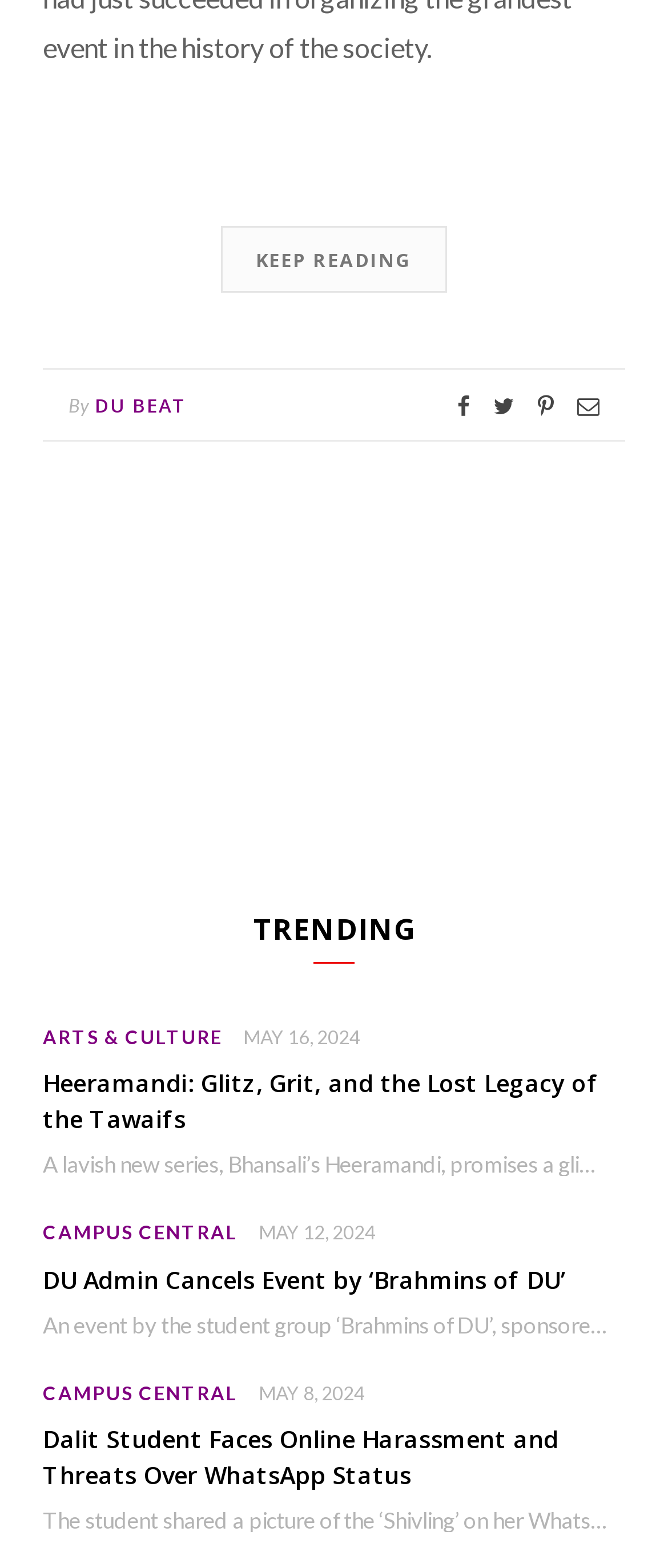Identify the bounding box coordinates of the section that should be clicked to achieve the task described: "Click on KEEP READING".

[0.331, 0.144, 0.669, 0.187]